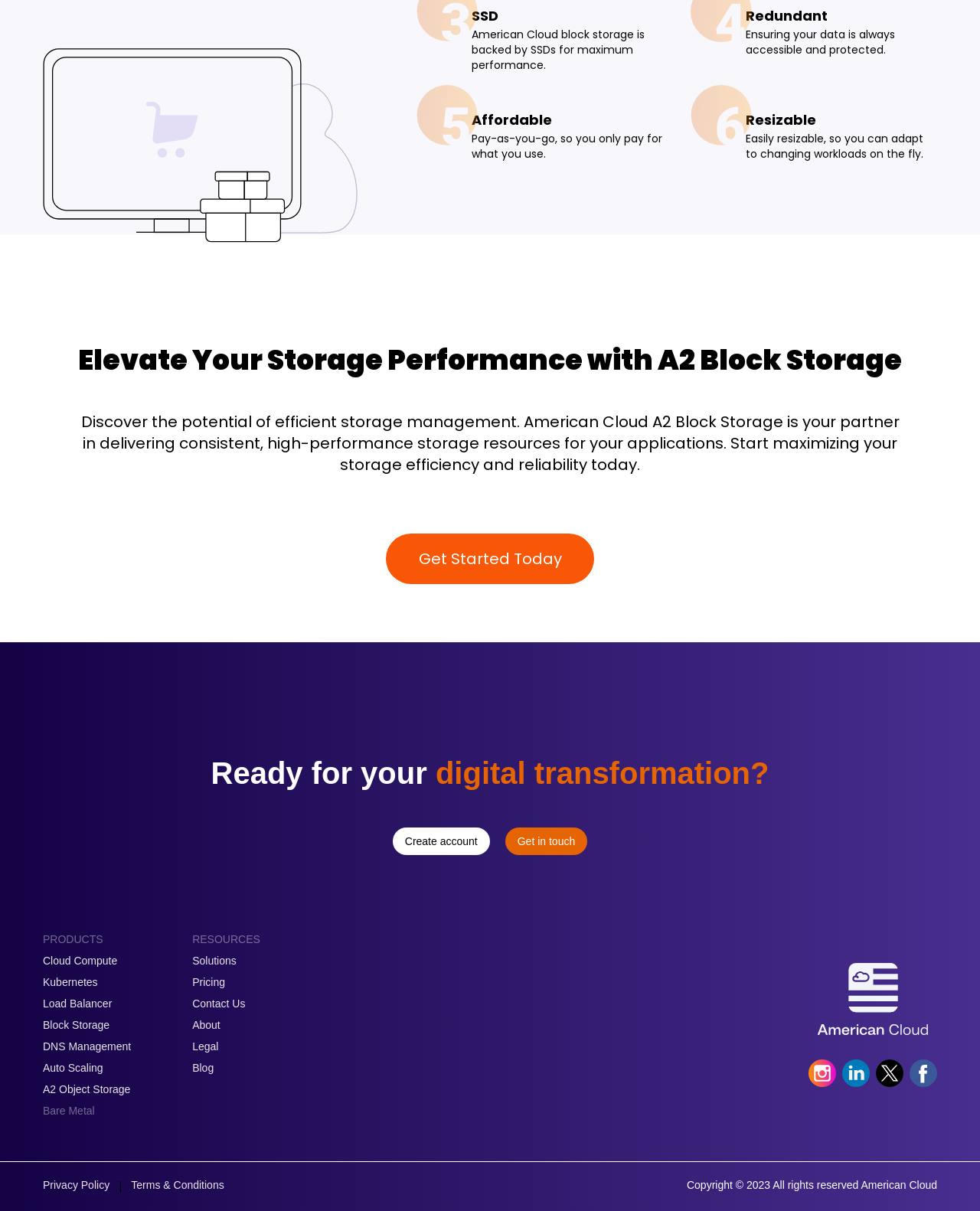Please determine the bounding box of the UI element that matches this description: alt="insta". The coordinates should be given as (top-left x, top-left y, bottom-right x, bottom-right y), with all values between 0 and 1.

[0.825, 0.875, 0.853, 0.898]